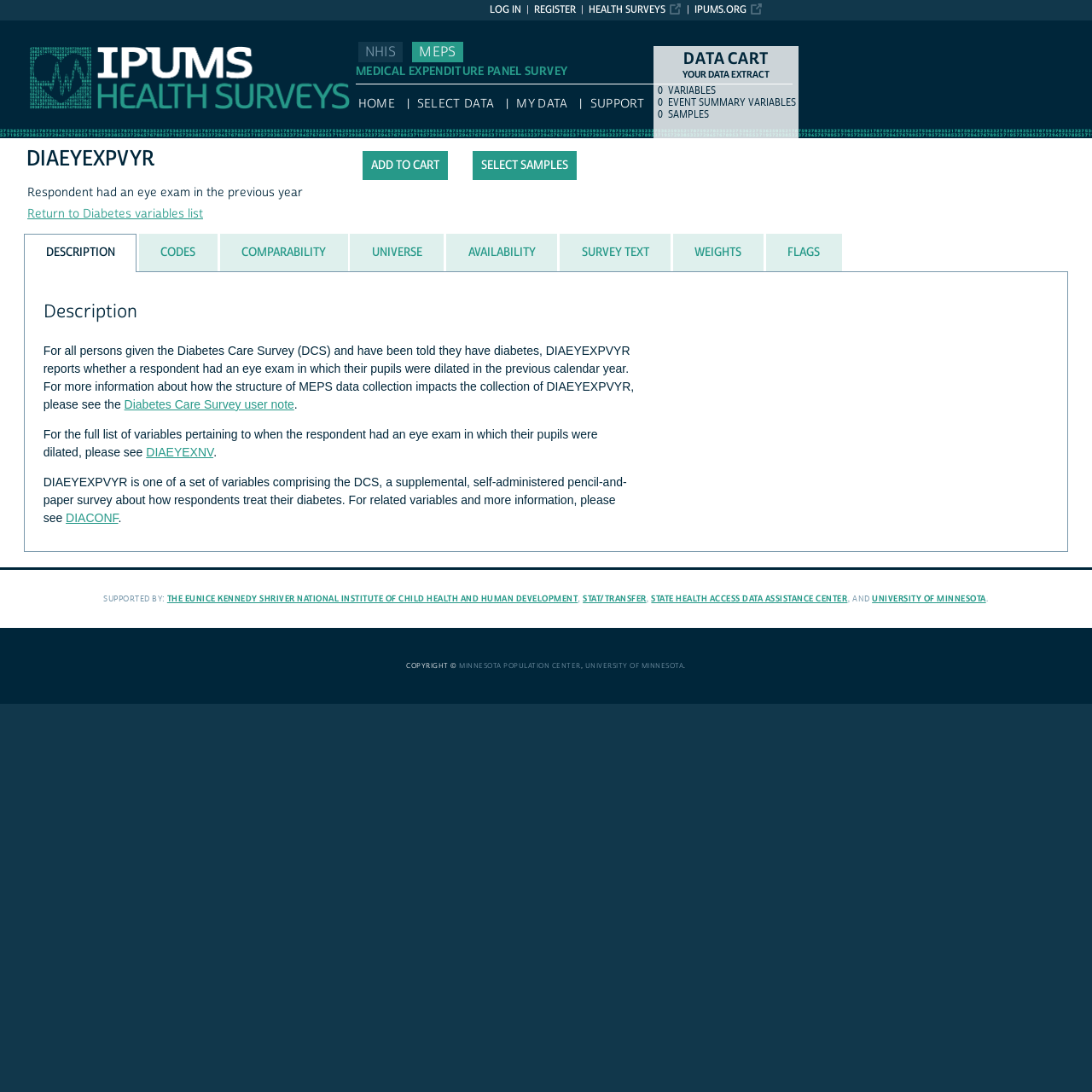What is DIAEYEXPVYR?
Based on the image, please offer an in-depth response to the question.

I found the answer by looking at the static text element that says 'Respondent had an eye exam in the previous year' which is describing the variable DIAEYEXPVYR.